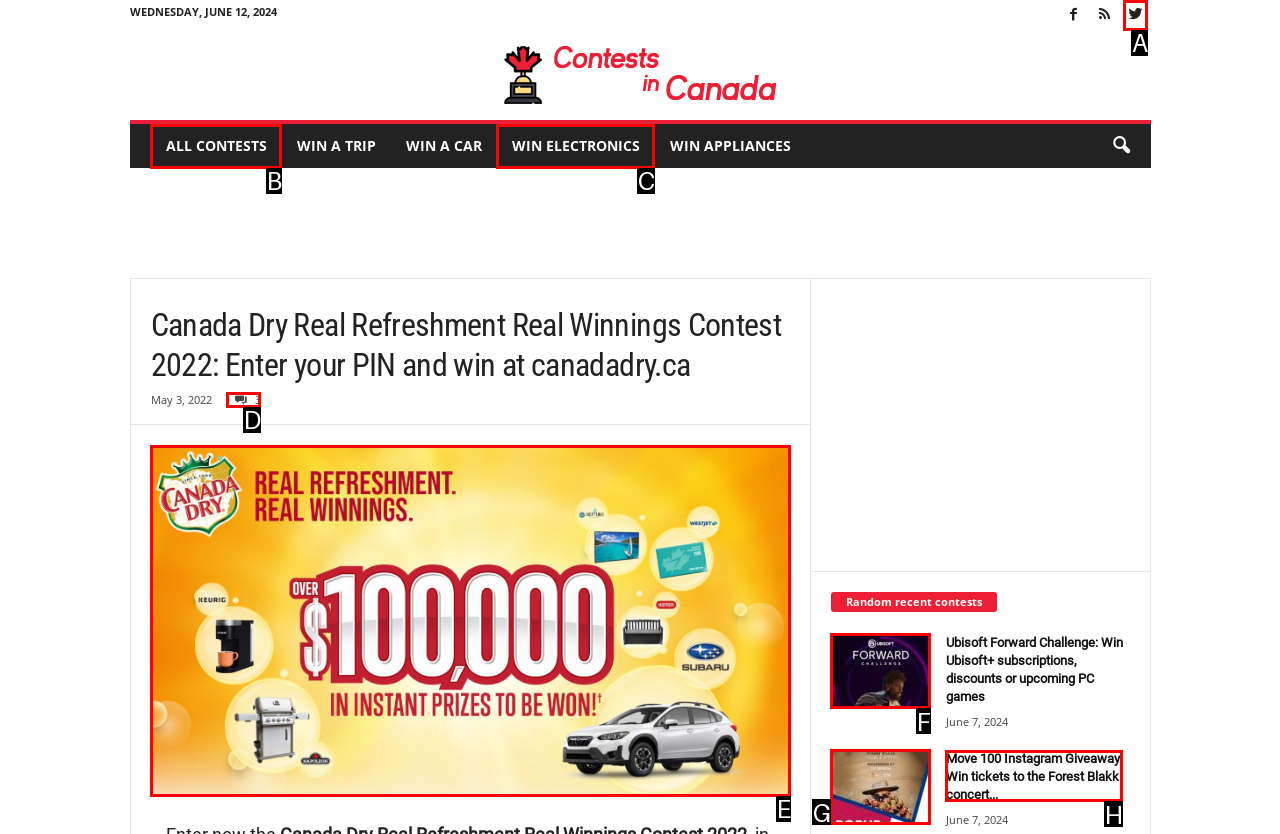Identify the correct option to click in order to complete this task: View the 'Ubisoft Forward Challenge' contest
Answer with the letter of the chosen option directly.

F